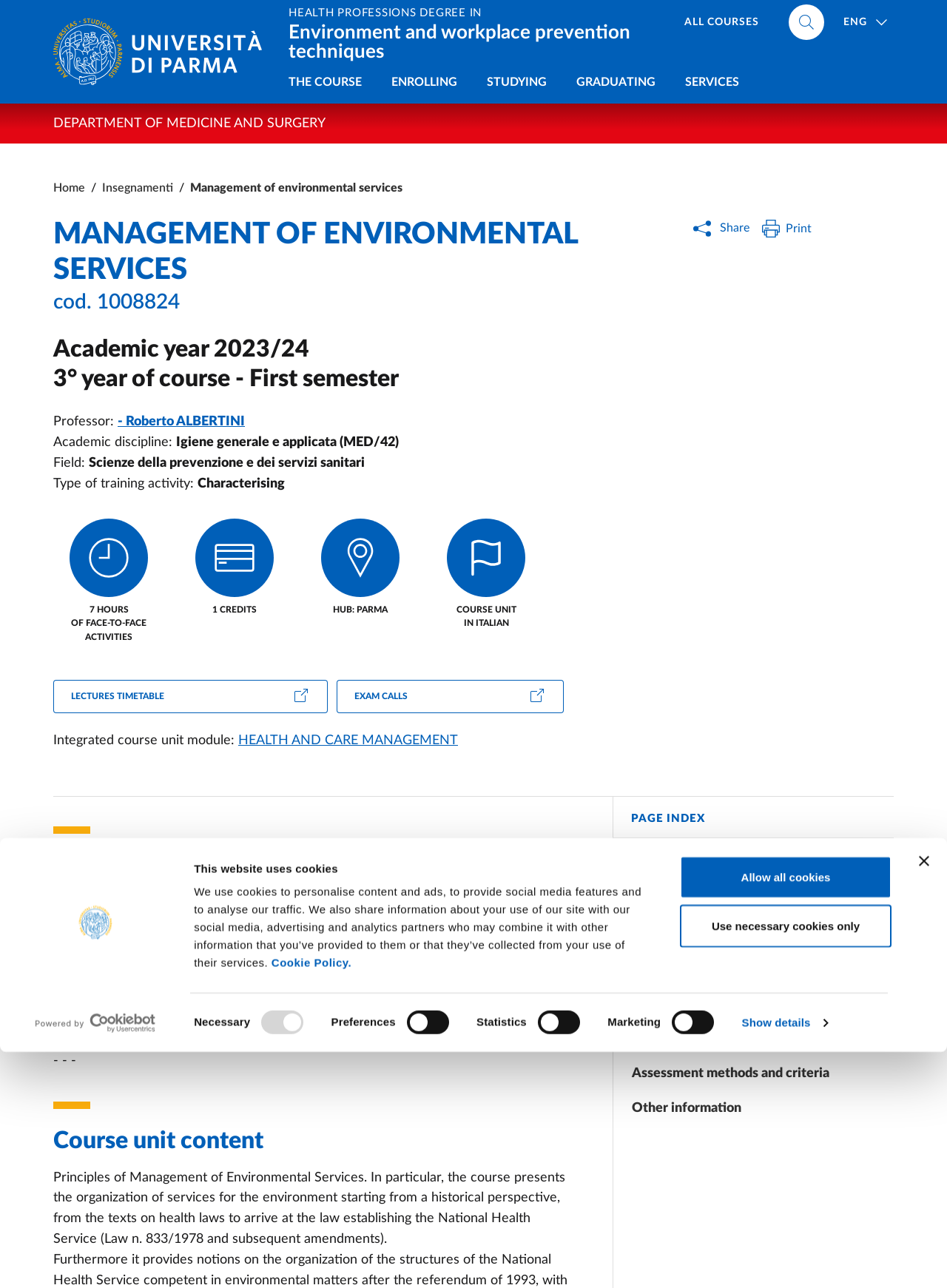Please provide a comprehensive answer to the question below using the information from the image: What is the language of the course?

I found the answer by looking at the course details section, where it indicates that the course is taught in Italian.